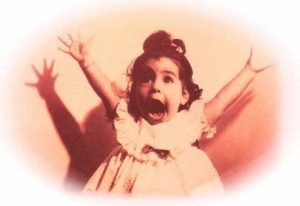Thoroughly describe everything you see in the image.

The image captures a young girl dramatically expressing a mix of surprise and enthusiasm. She is dressed in a playful, frilly outfit, with her hair styled in loose curls. Her wide-open mouth and outstretched arms convey a sense of excitement and joy, suggesting that she is either playfully shouting or laughing. The light coloring and soft focus create a nostalgic, warm atmosphere, emphasizing her exuberance. This image resonates with themes of childhood innocence and the pure, unfiltered emotions of youth, reflecting the joy and spontaneity that often accompany early experiences.